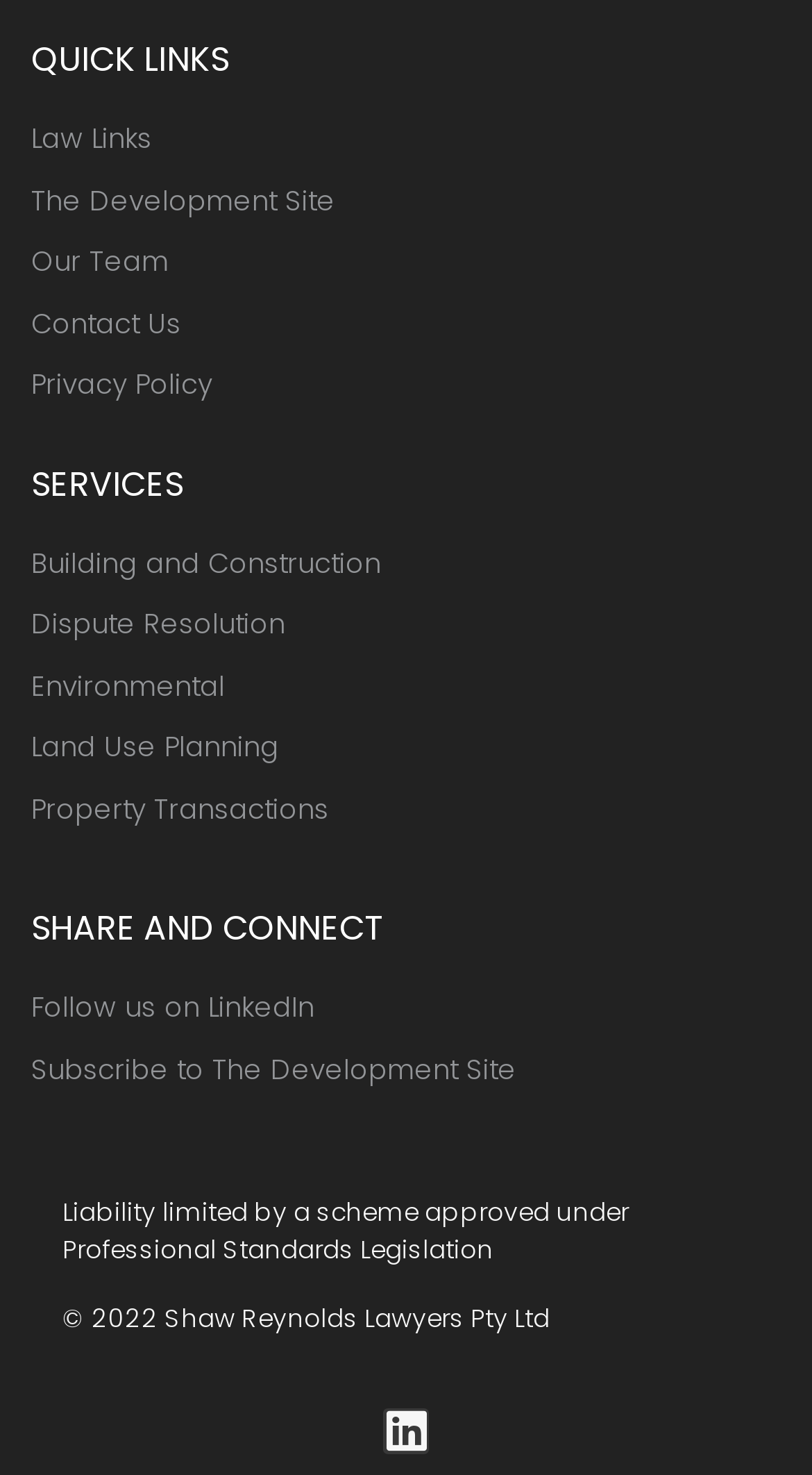Please indicate the bounding box coordinates for the clickable area to complete the following task: "Follow us on LinkedIn". The coordinates should be specified as four float numbers between 0 and 1, i.e., [left, top, right, bottom].

[0.038, 0.67, 0.962, 0.698]